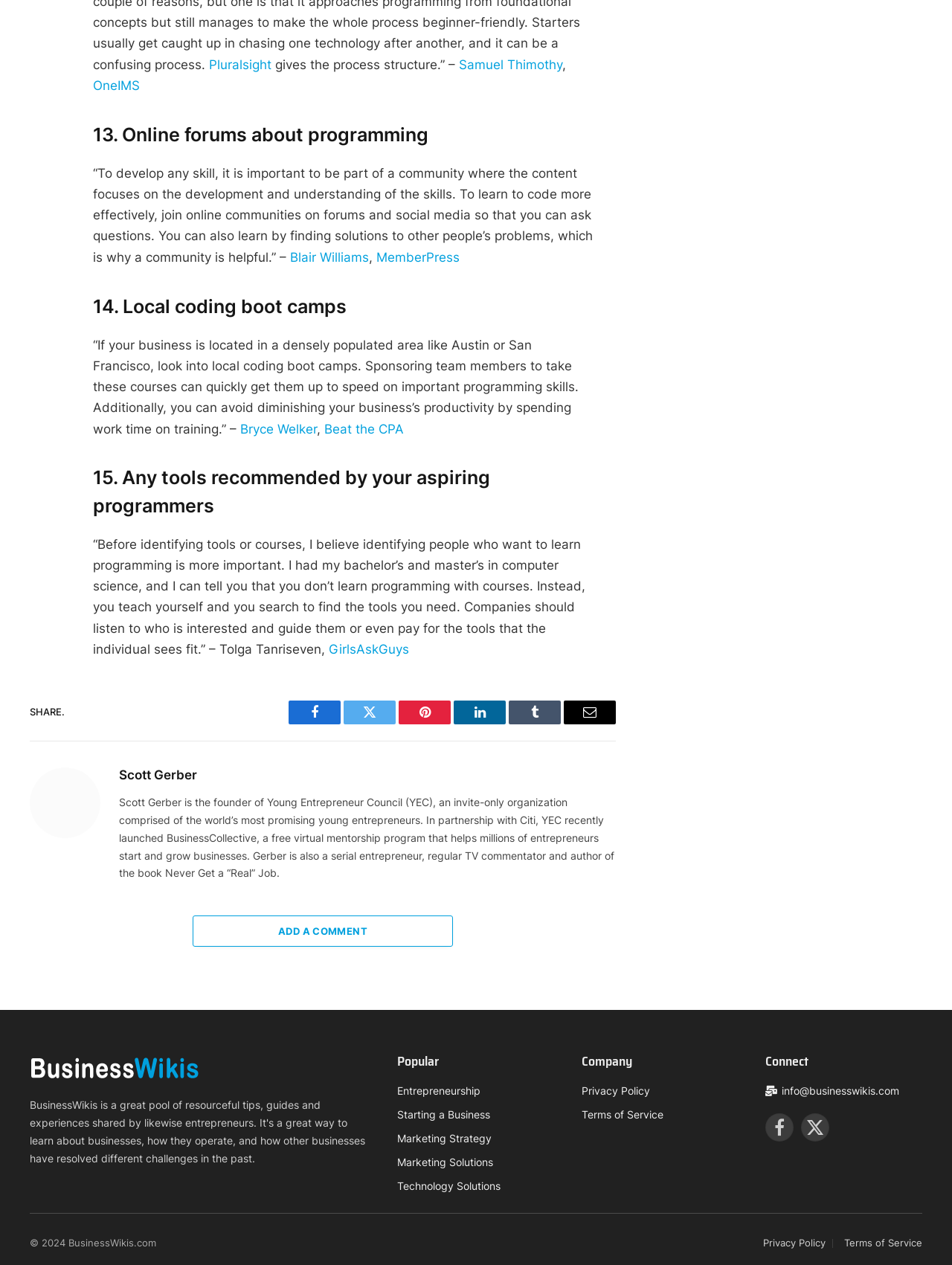Identify the bounding box coordinates for the UI element described as: "Samuel Thimothy".

[0.482, 0.045, 0.591, 0.057]